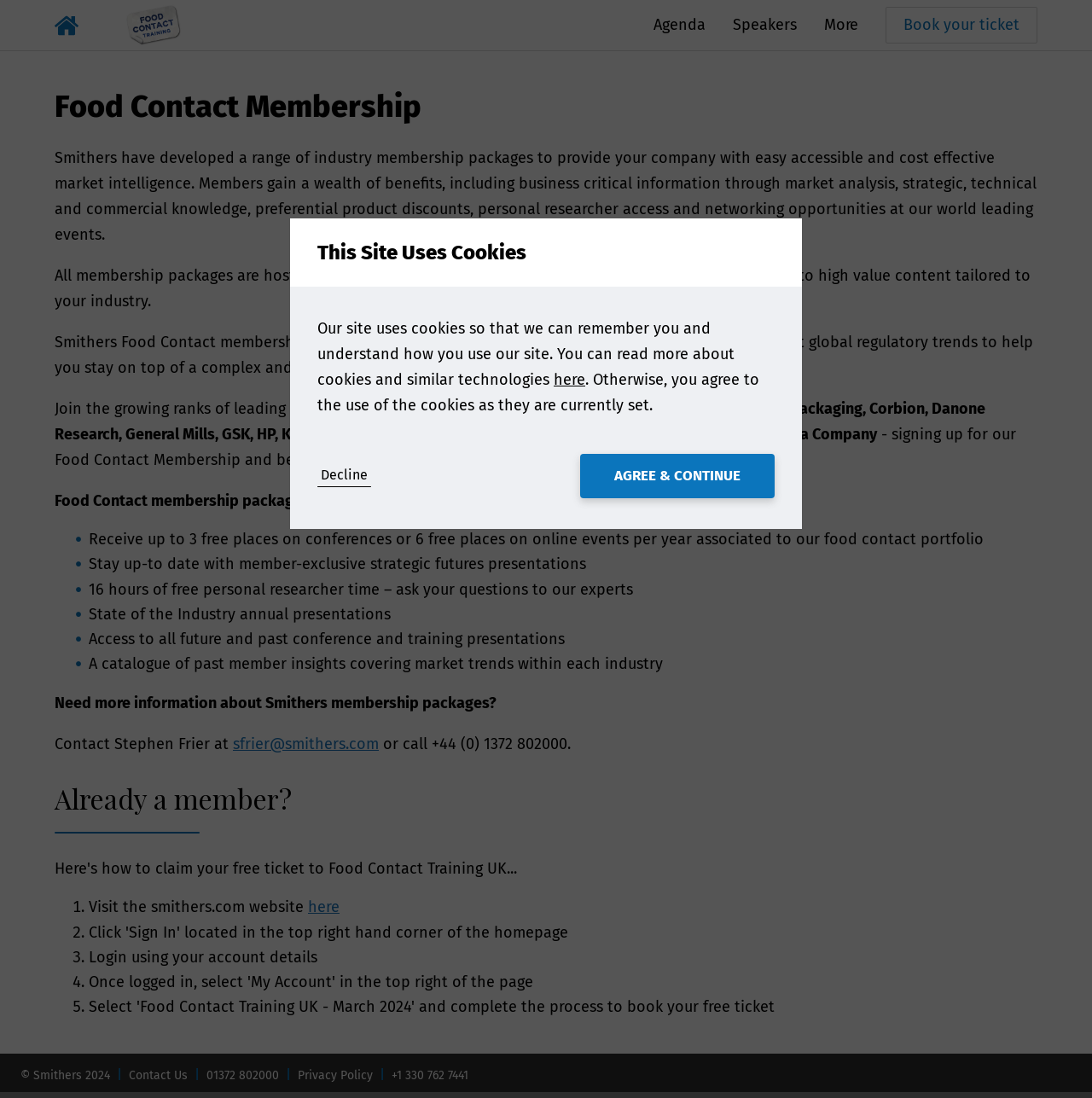Please answer the following question using a single word or phrase: 
Who can be contacted for more information about Smithers membership packages?

Stephen Frier